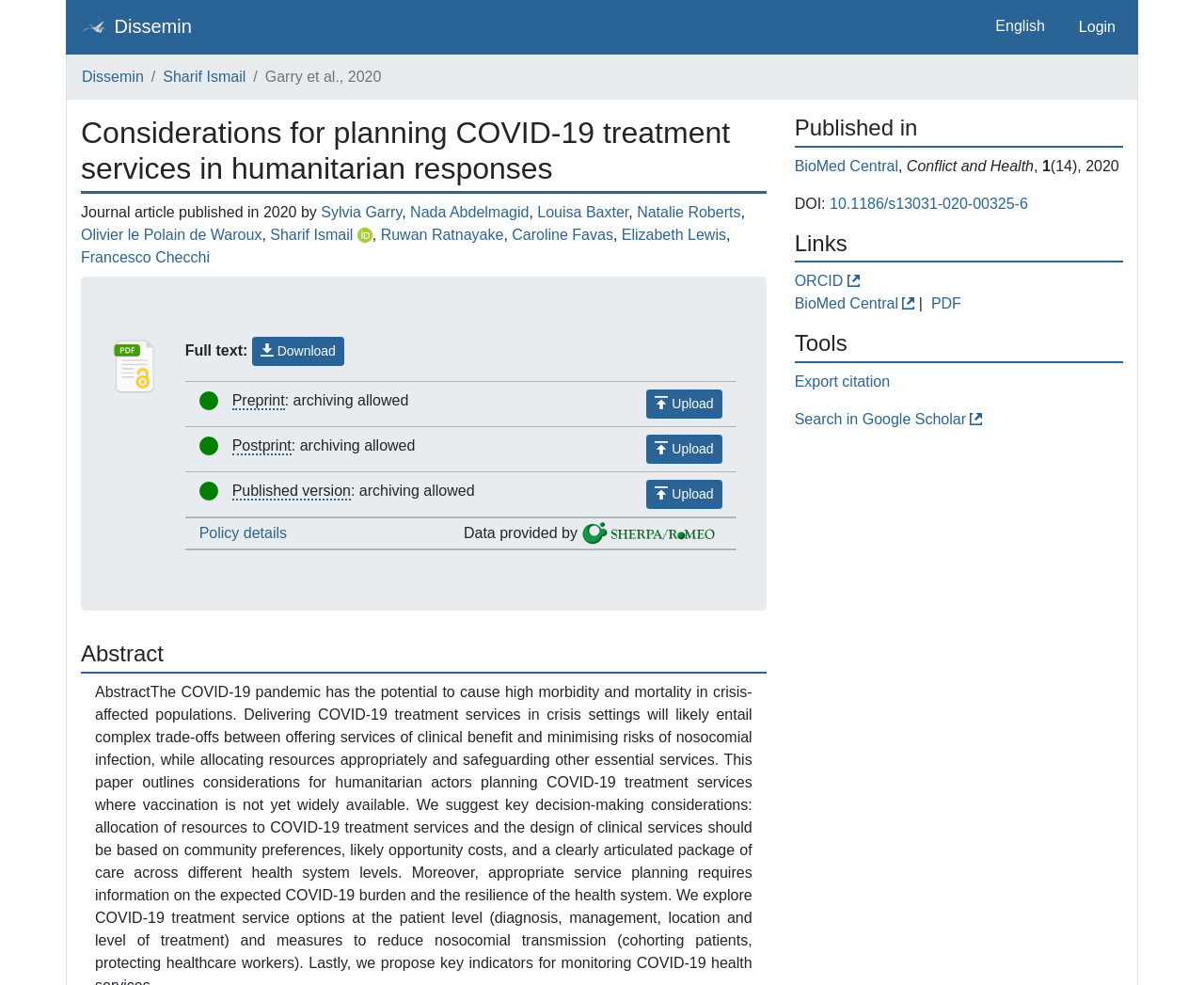Refer to the image and provide a thorough answer to this question:
What is the status of the full text of the journal article?

I looked at the image element below the full text section and found that it indicates that the full text of the journal article is made freely available by the publisher.